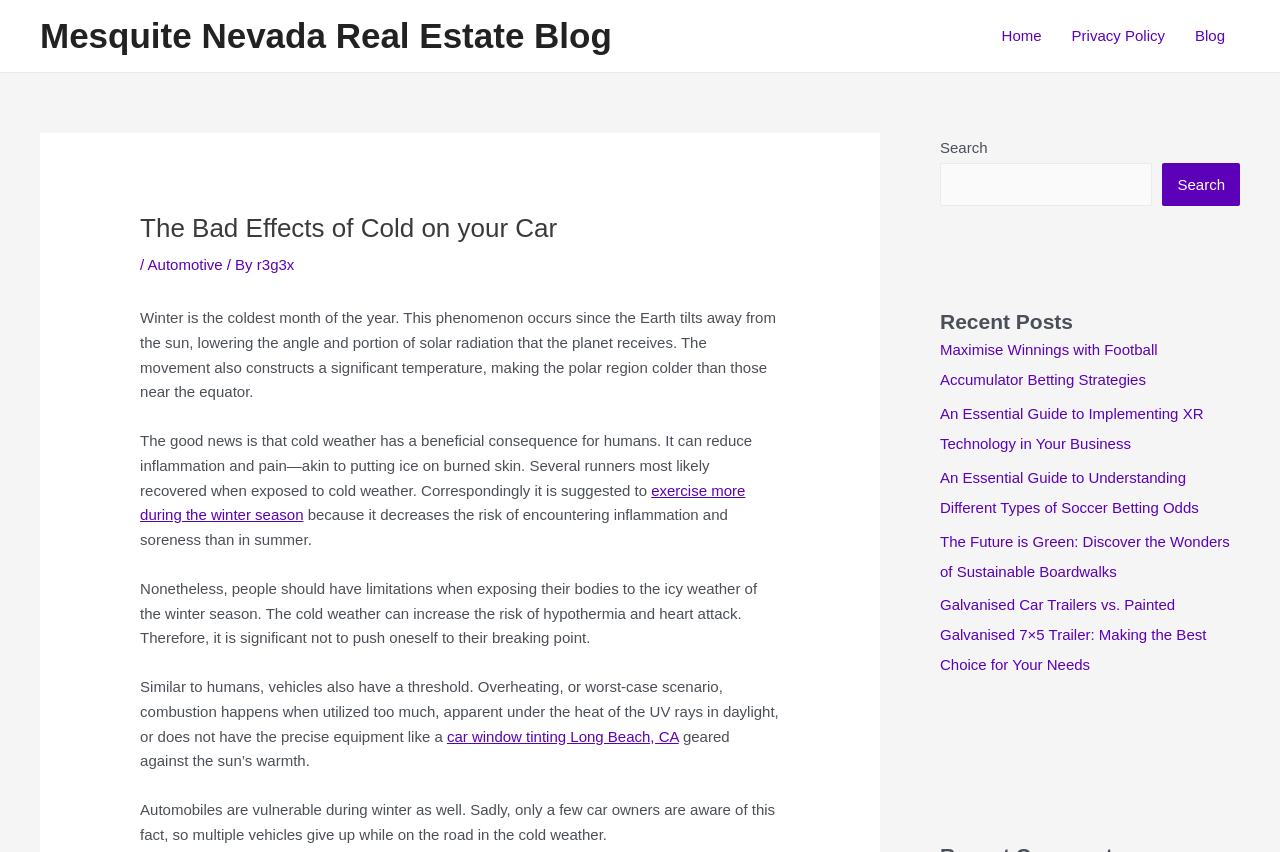What is the phenomenon that occurs when the Earth tilts away from the sun?
Please give a detailed and elaborate explanation in response to the question.

The webpage explains that when the Earth tilts away from the sun, it lowers the angle and portion of solar radiation that the planet receives, making winter the coldest month of the year.